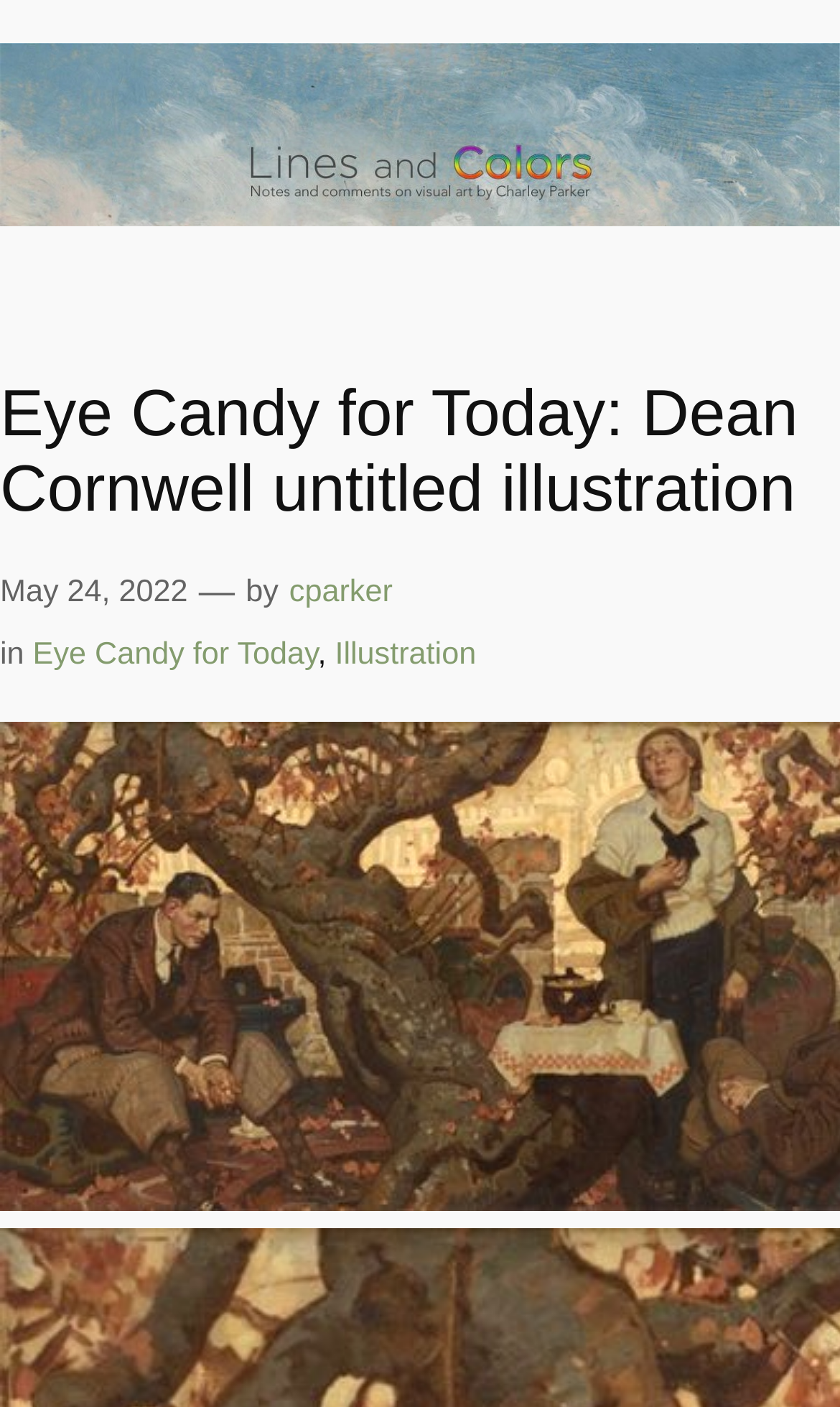Return the bounding box coordinates of the UI element that corresponds to this description: "alt="Lines and Colors art blog"". The coordinates must be given as four float numbers in the range of 0 and 1, [left, top, right, bottom].

[0.0, 0.126, 1.0, 0.155]